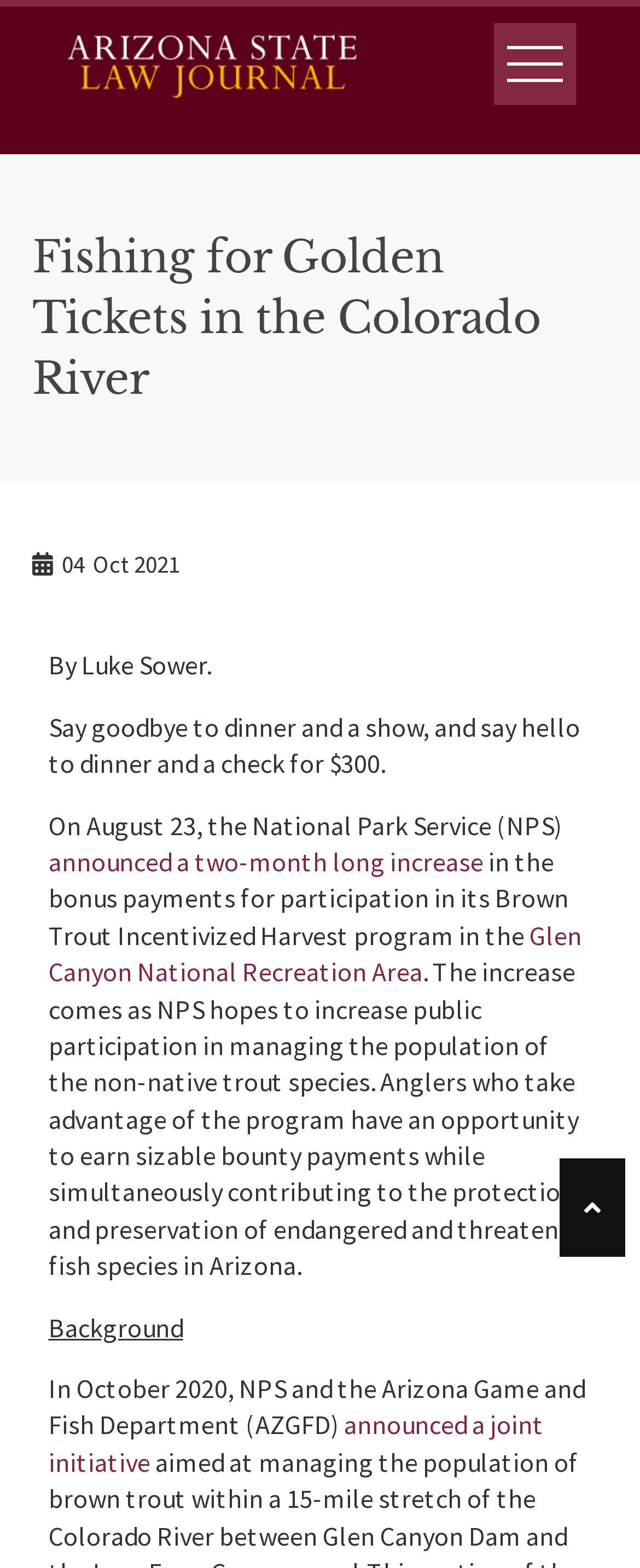Elaborate on the information and visuals displayed on the webpage.

The webpage is about an article titled "Fishing for Golden Tickets in the Colorado River" from the Arizona State Law Journal. At the top left, there is a link to the Arizona State Law Journal, accompanied by an image with the same name. On the top right, there is another link with no text.

The main content of the article is headed by a title "Fishing for Golden Tickets in the Colorado River" which spans almost the entire width of the page. Below the title, there is a date "04 Oct 2021" and an author's name "By Luke Sower." The article begins with a catchy phrase "Say goodbye to dinner and a show, and say hello to dinner and a check for $300." 

The article discusses the National Park Service's (NPS) announcement of a two-month increase in bonus payments for participation in its Brown Trout Incentivized Harvest program in the Glen Canyon National Recreation Area. The program aims to increase public participation in managing the population of non-native trout species, and anglers who take advantage of the program can earn sizable bounty payments while contributing to the protection and preservation of endangered and threatened fish species in Arizona.

The article is divided into sections, with a subheading "Background" appearing about halfway down the page. This section discusses the joint initiative announced by NPS and the Arizona Game and Fish Department (AZGFD) in October 2020.